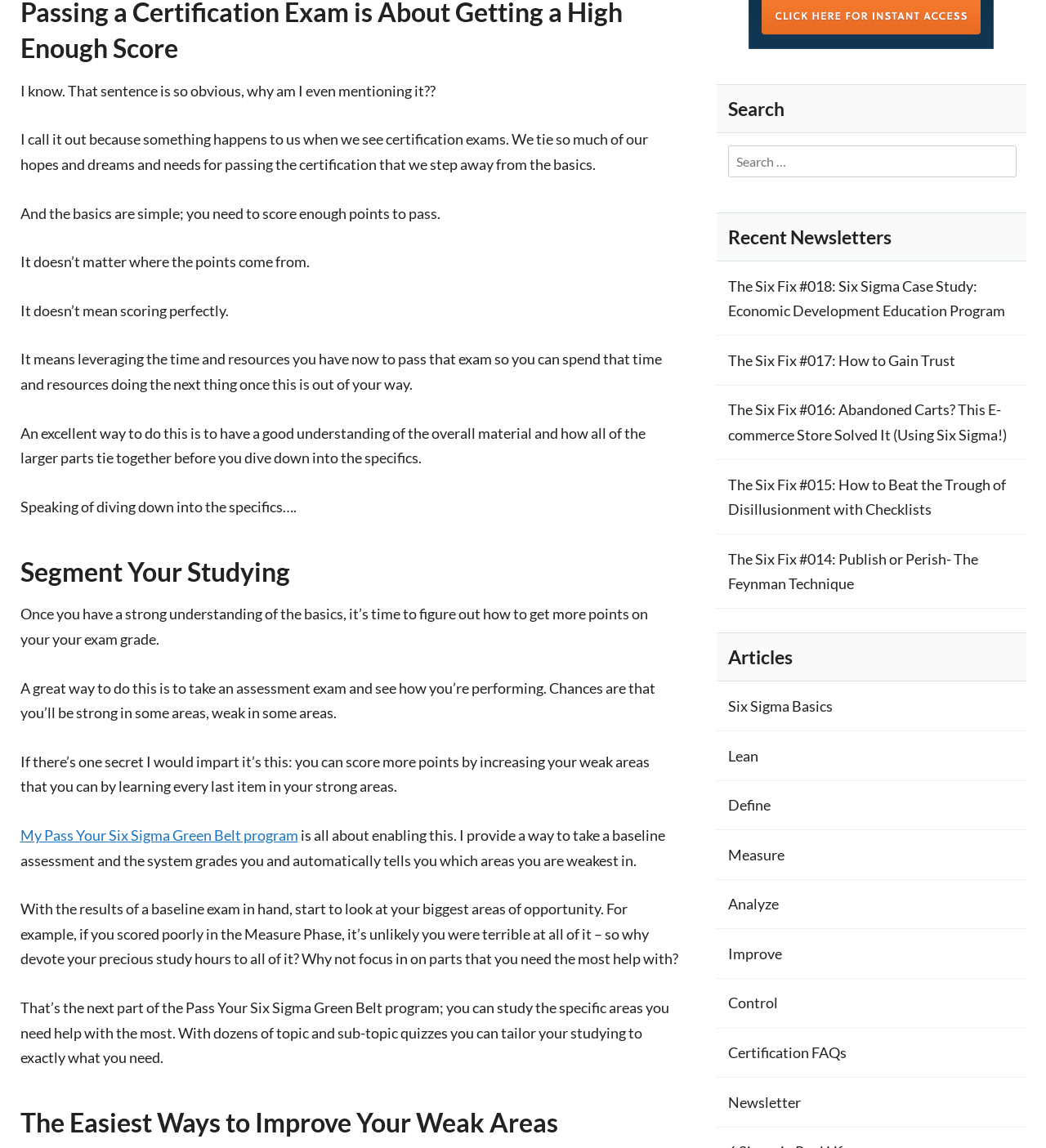Observe the image and answer the following question in detail: How can one improve their weak areas in Six Sigma?

The webpage suggests that one can improve their weak areas by taking a baseline assessment, identifying areas of weakness, and then focusing their study efforts on those specific areas, rather than trying to learn everything.